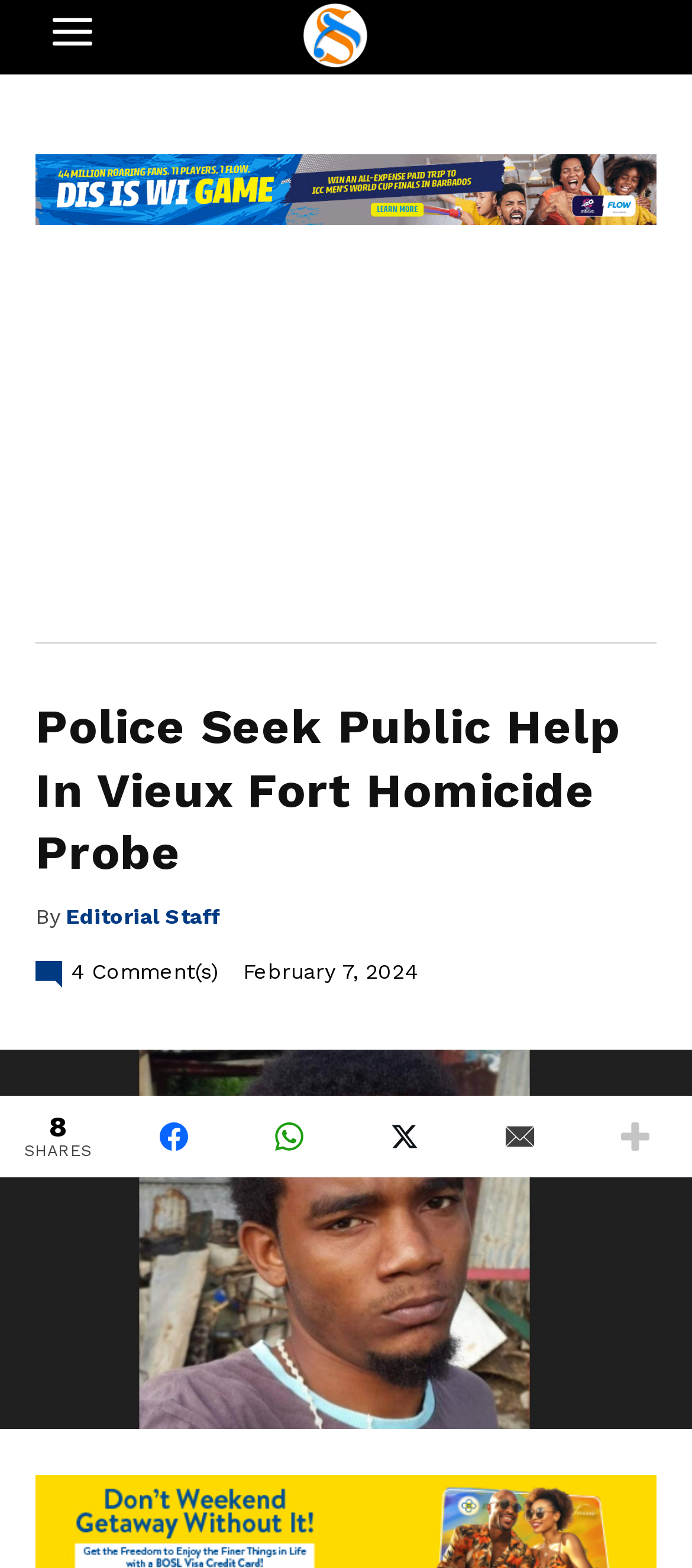How many comments are there on the article?
Look at the image and provide a detailed response to the question.

The number of comments on the article can be found below the title of the article, where it says ' 4Comment(s)', indicating that there are 4 comments on the article.